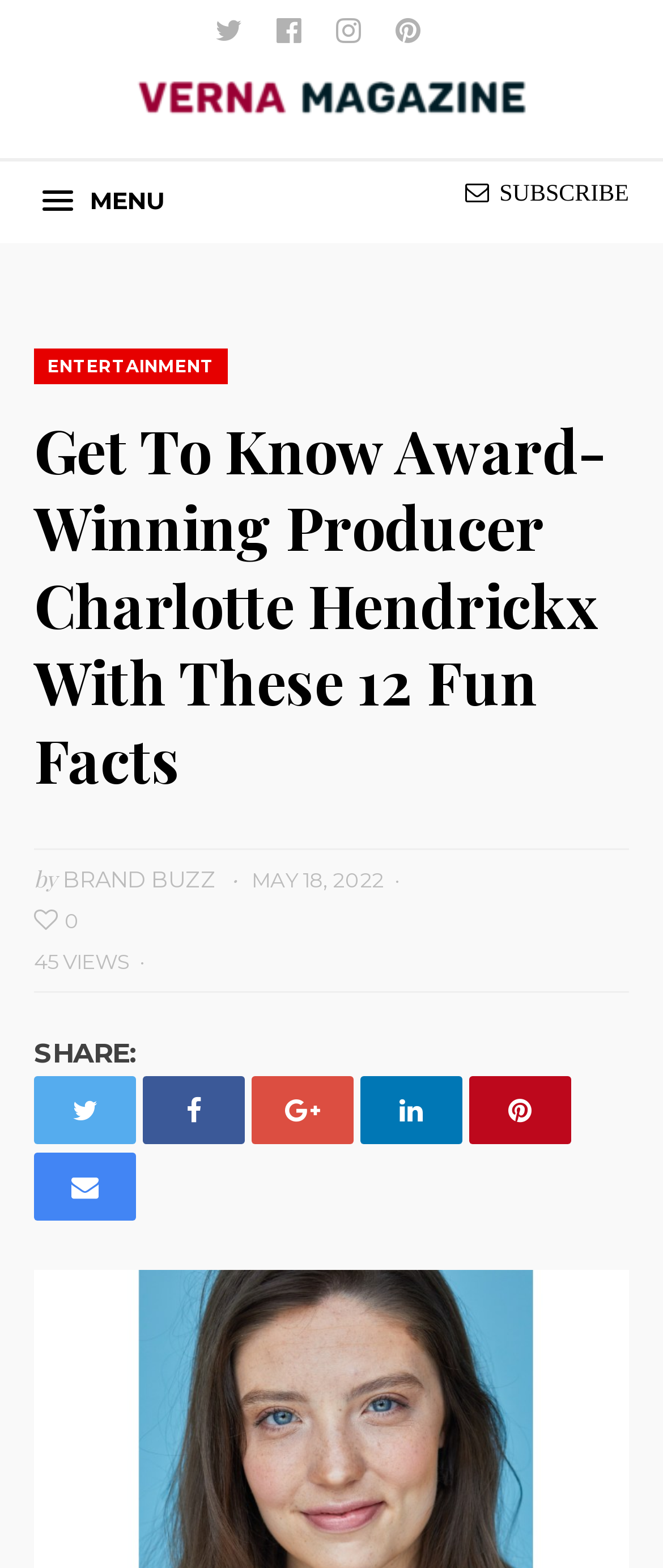How many views does the article have?
Give a single word or phrase answer based on the content of the image.

45